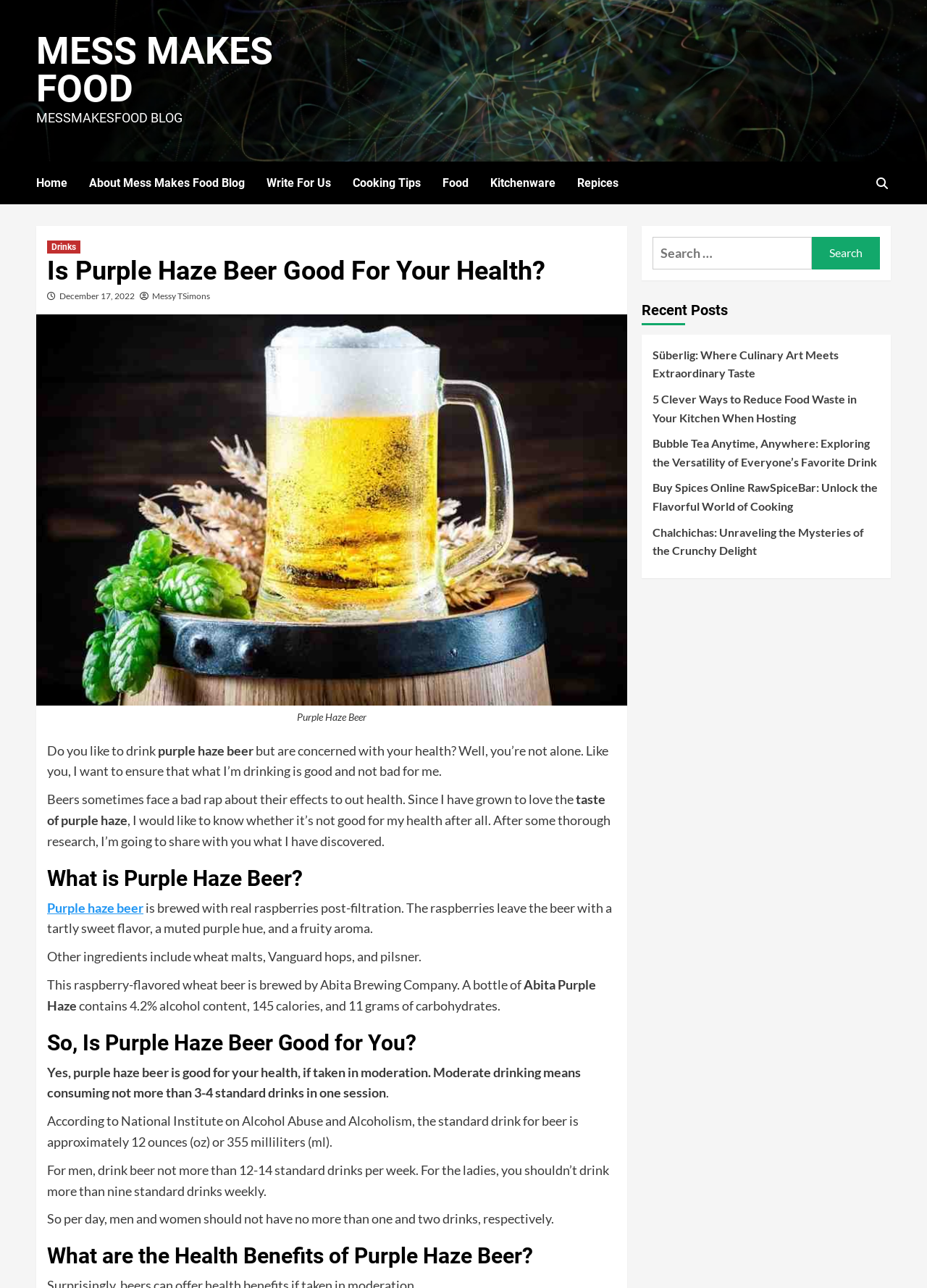Please indicate the bounding box coordinates for the clickable area to complete the following task: "Book now". The coordinates should be specified as four float numbers between 0 and 1, i.e., [left, top, right, bottom].

None